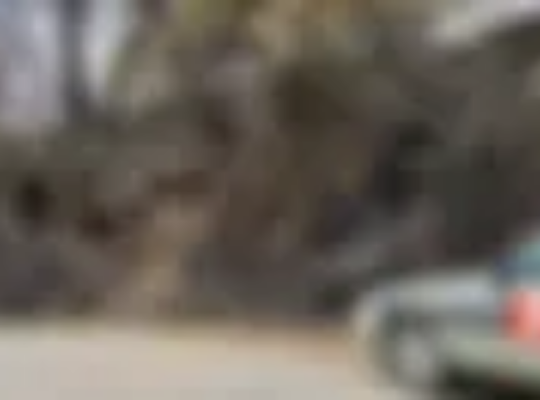Offer an in-depth caption for the image.

The image shows a scene that highlights the aftermath of wildfire management efforts in California. In the foreground, a car is parked on a paved surface, possibly indicating a site where fire-related activities have taken place. In the background, there is a noticeable pile of charred debris and remnants of trees, showcasing the impact of recent fire events on the landscape. This visual representation underscores the significance of programs such as the California Forest Improvement Plan (CFIP) and the Environmental Quality Incentives Program (EQIP), which aim to reduce wildfire risks and support forest health in the region. The image is a poignant reminder of the ongoing challenges related to forest management and fire prevention in California.